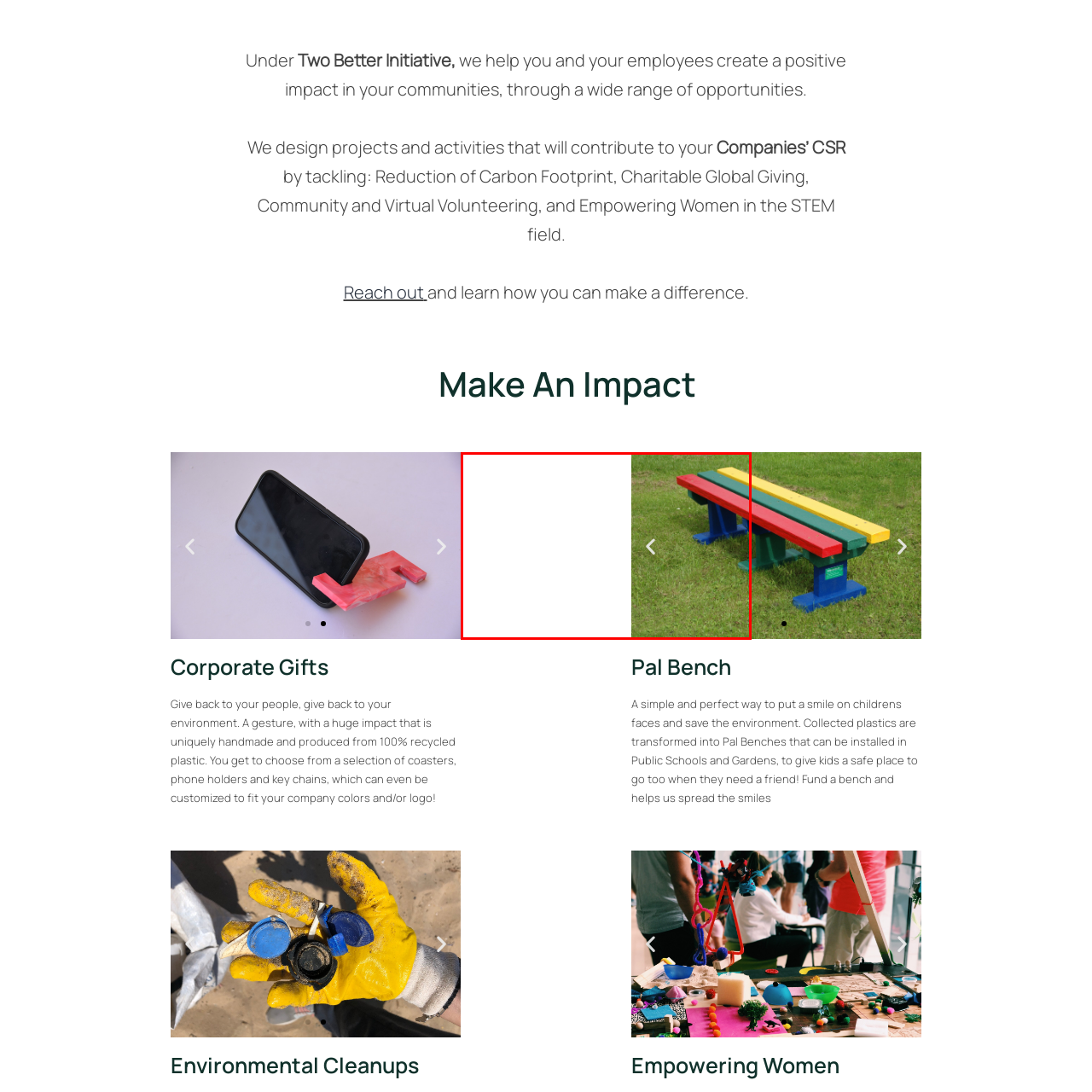What colors are the slats of the Pal Bench painted in?
Focus on the image enclosed by the red bounding box and elaborate on your answer to the question based on the visual details present.

The caption describes the Pal Bench as featuring slats painted in bright red, blue, and yellow, enhancing its playful and inviting appearance.